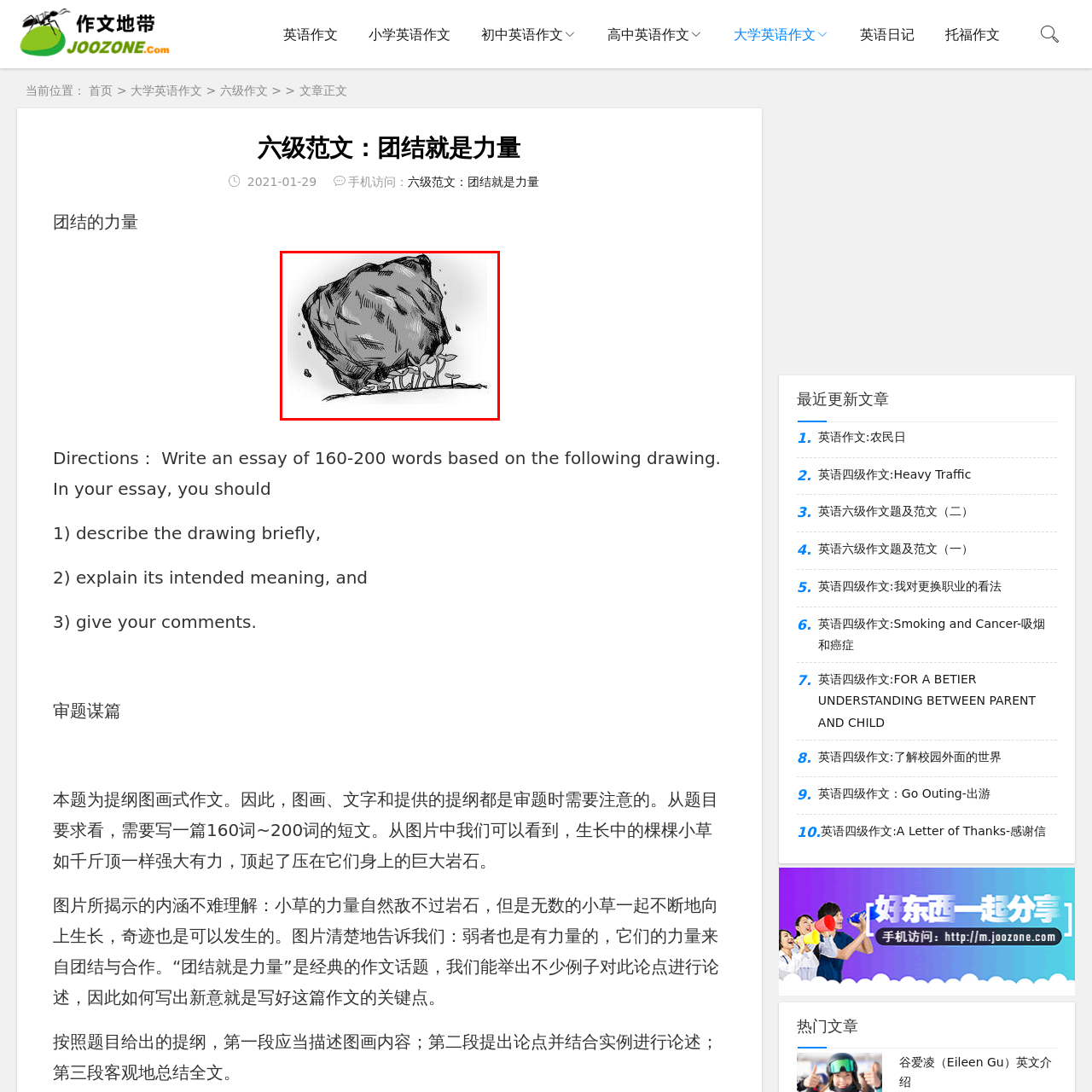Pay attention to the red boxed area, What is the main theme of the image? Provide a one-word or short phrase response.

Unity is Strength